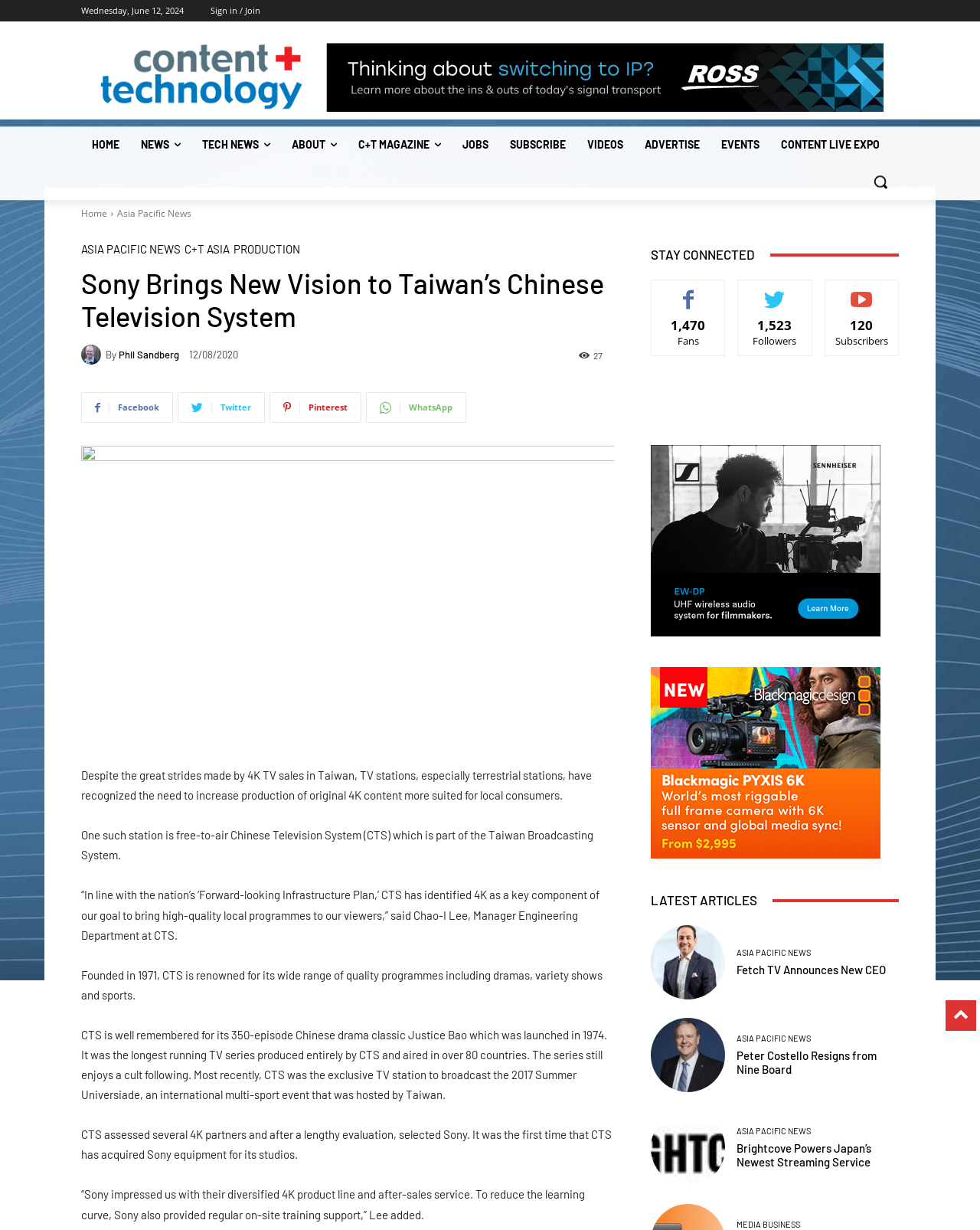Identify the bounding box coordinates of the area you need to click to perform the following instruction: "Click ABOUT".

None